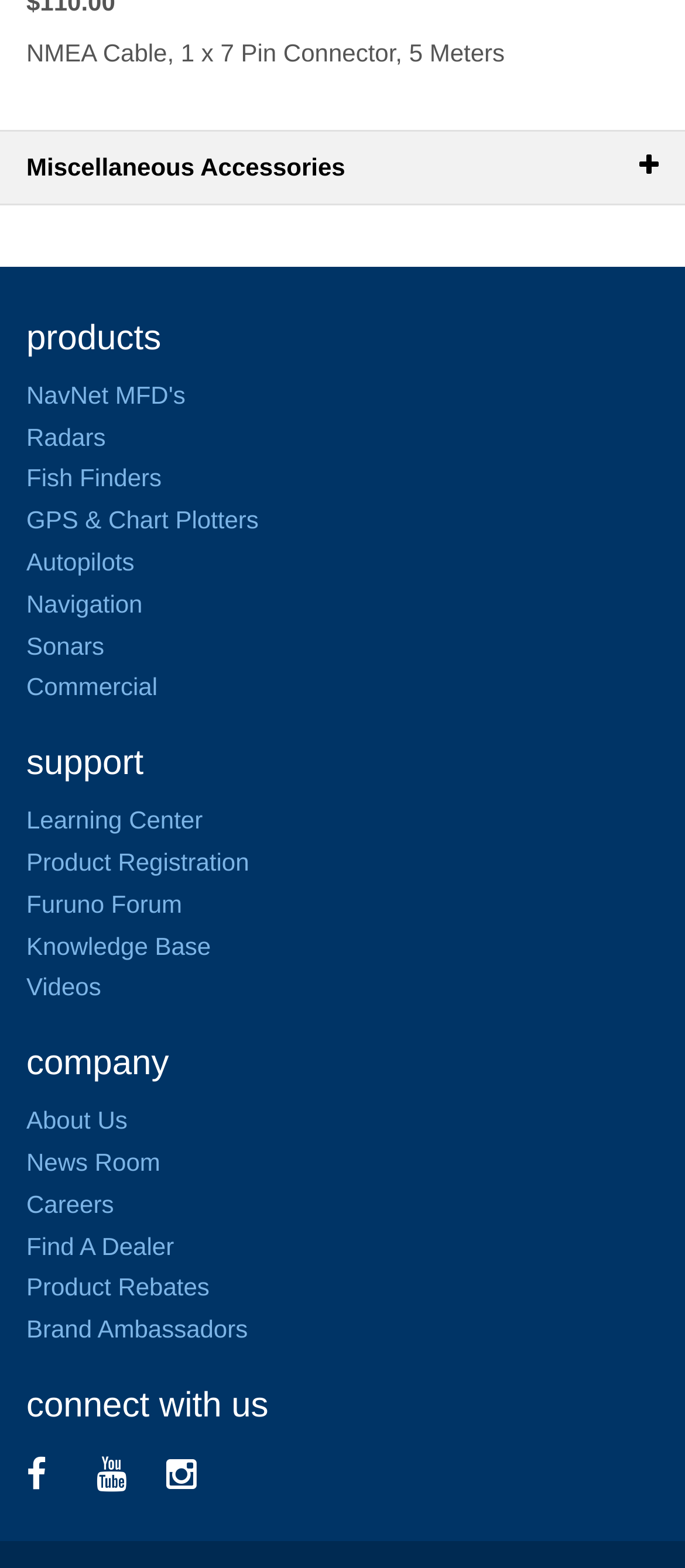Identify the bounding box coordinates of the clickable region necessary to fulfill the following instruction: "Browse NavNet MFD's". The bounding box coordinates should be four float numbers between 0 and 1, i.e., [left, top, right, bottom].

[0.038, 0.243, 0.271, 0.261]